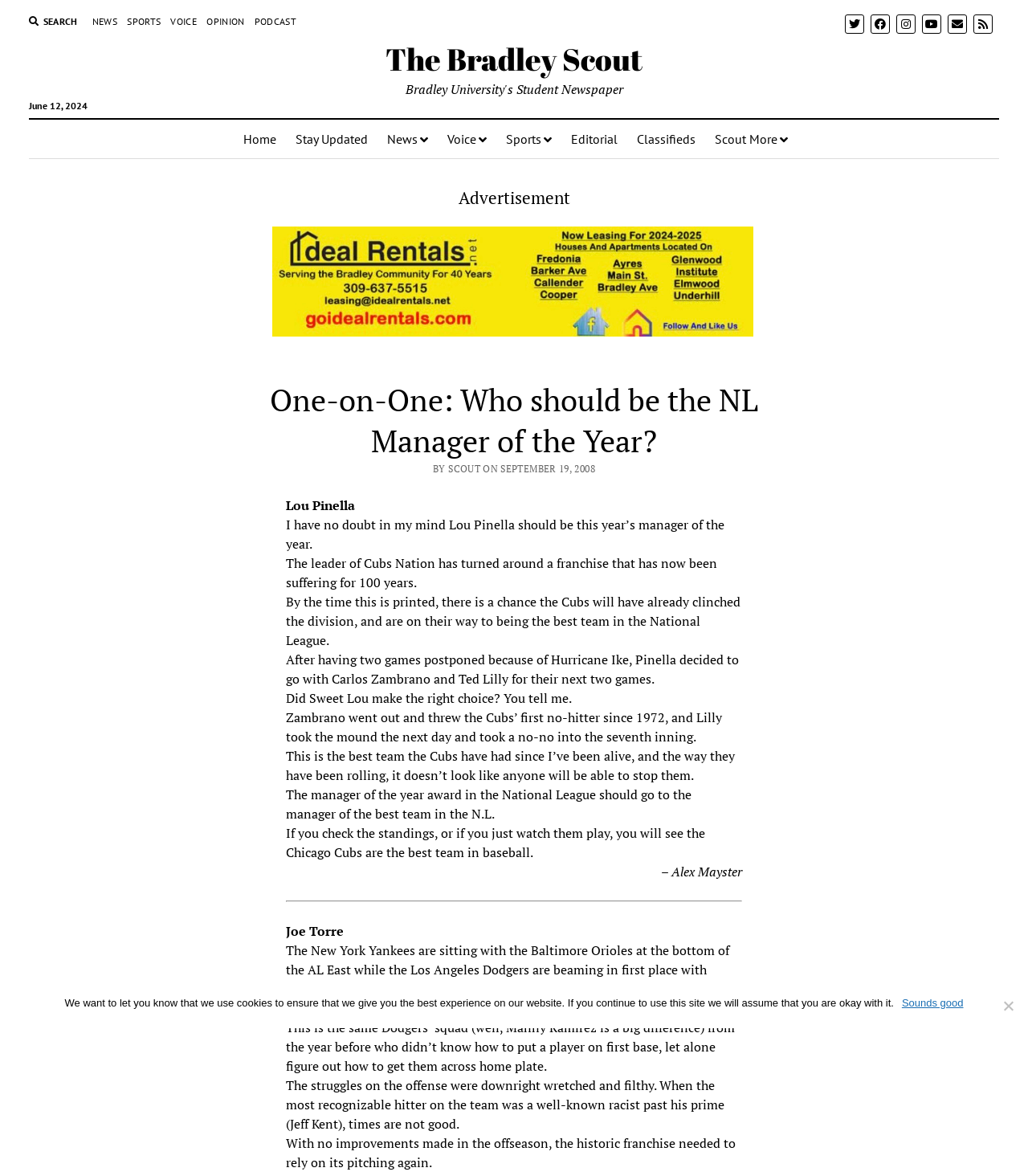What is the date of the article?
Based on the screenshot, provide a one-word or short-phrase response.

June 12, 2024